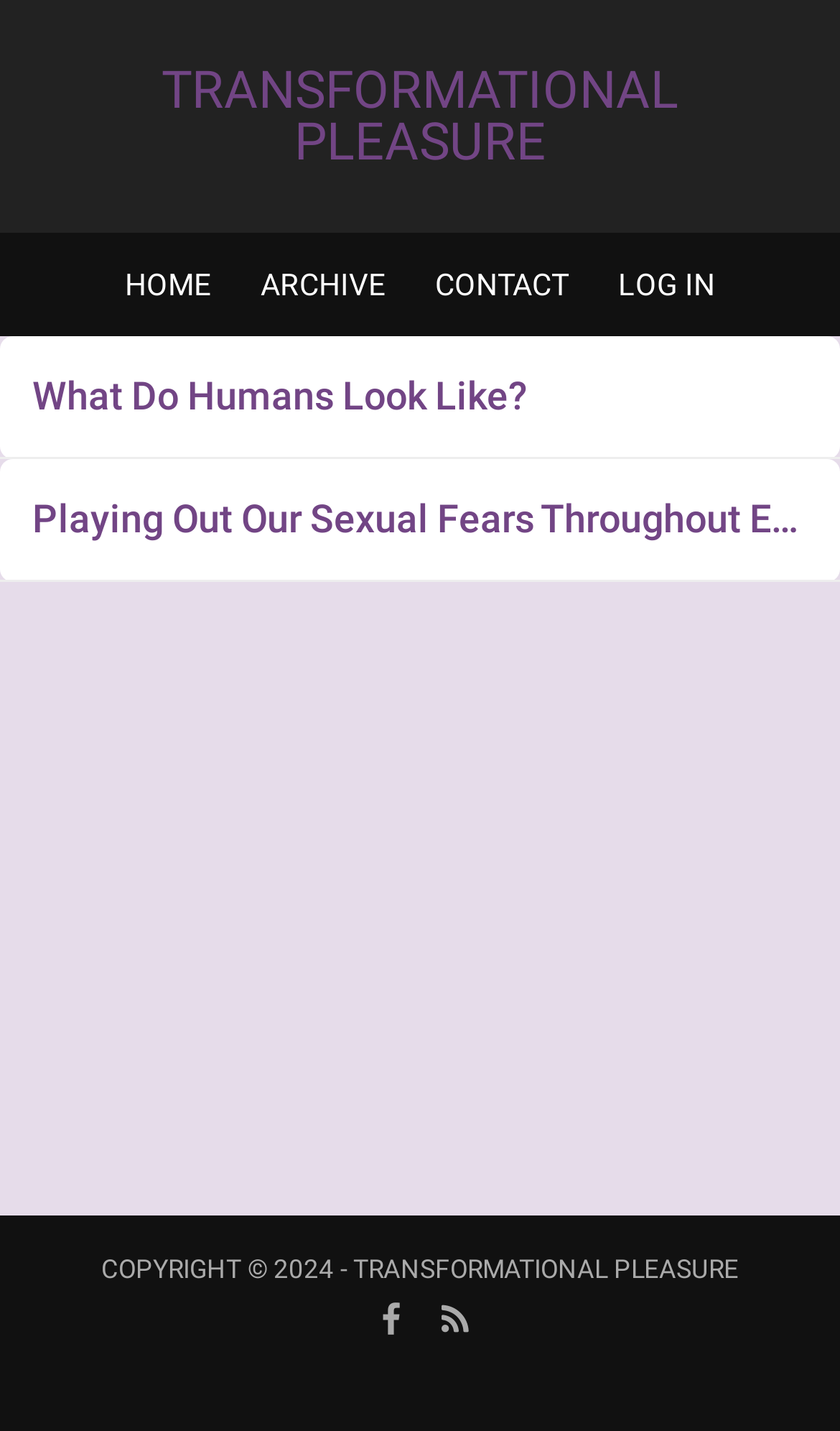Please find the bounding box coordinates of the element that needs to be clicked to perform the following instruction: "Explore the Sports category". The bounding box coordinates should be four float numbers between 0 and 1, represented as [left, top, right, bottom].

None